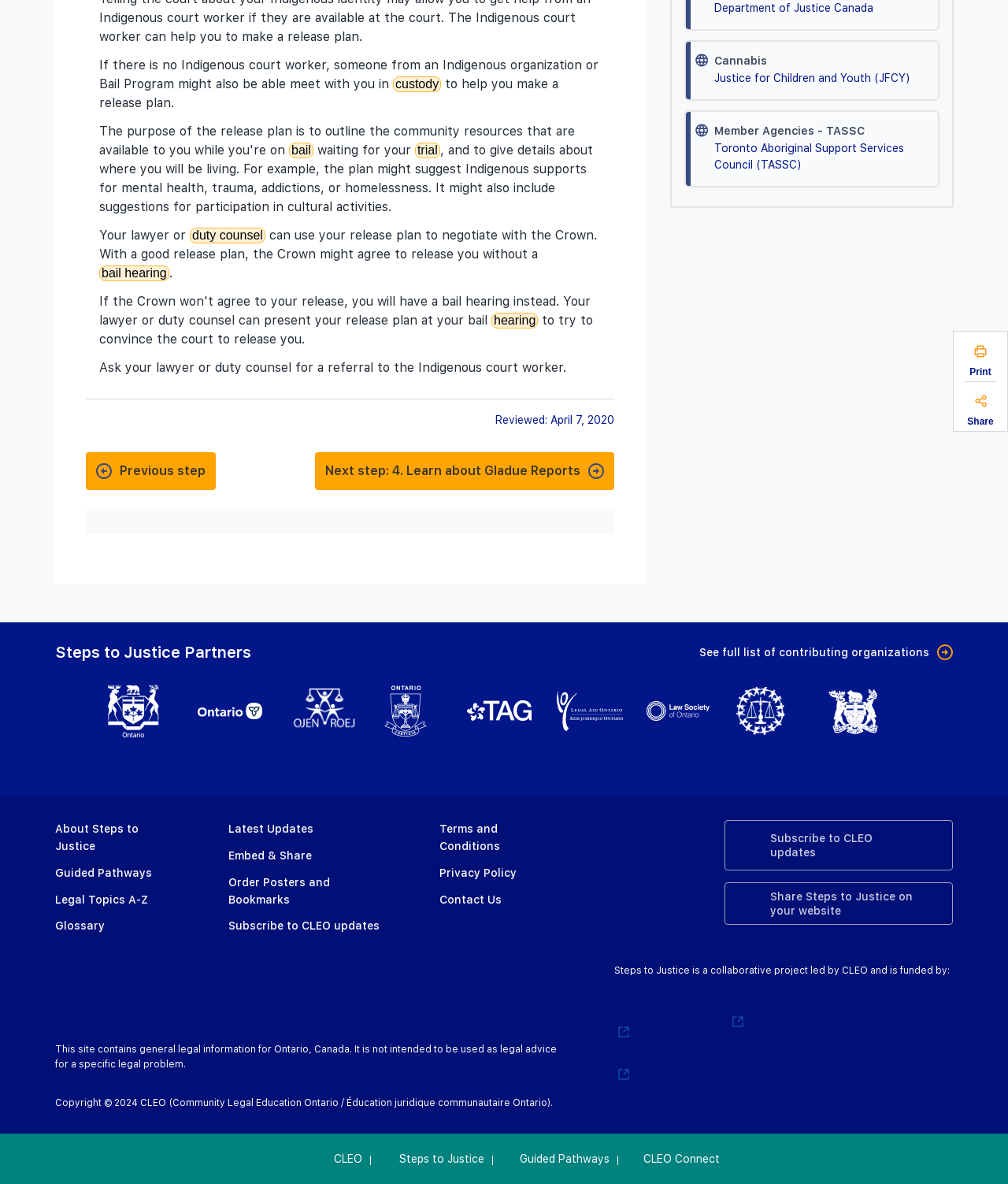Find the bounding box coordinates for the UI element whose description is: "aria-describedby="slick-slide-control05"". The coordinates should be four float numbers between 0 and 1, in the format [left, top, right, bottom].

[0.545, 0.567, 0.634, 0.634]